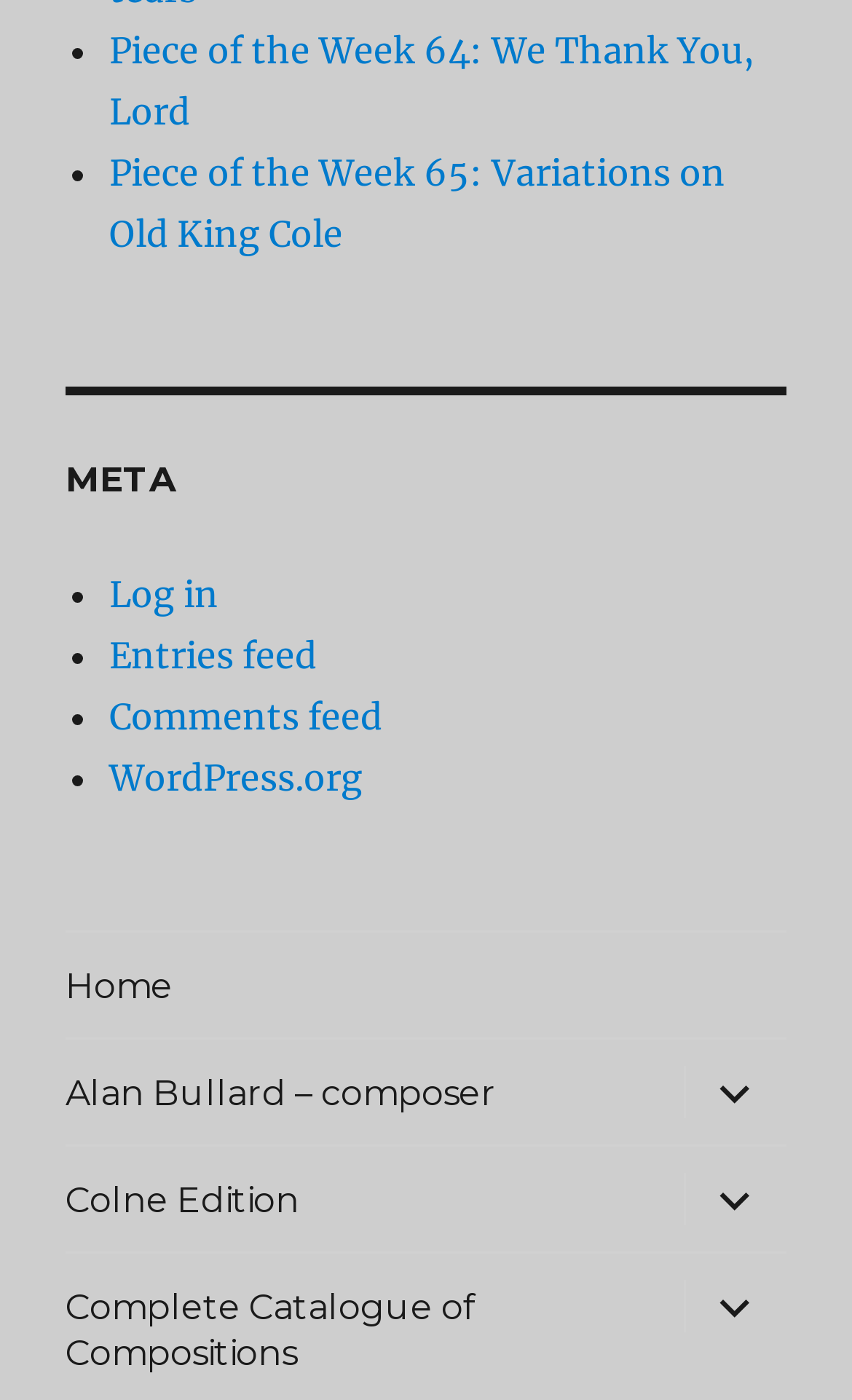Locate the bounding box coordinates of the segment that needs to be clicked to meet this instruction: "View Alan Bullard – composer".

[0.077, 0.743, 0.78, 0.818]